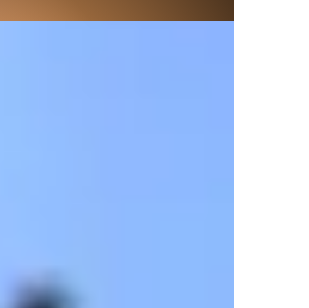What is the atmosphere at Maastricht University Campus Venlo?
Use the image to answer the question with a single word or phrase.

Dynamic